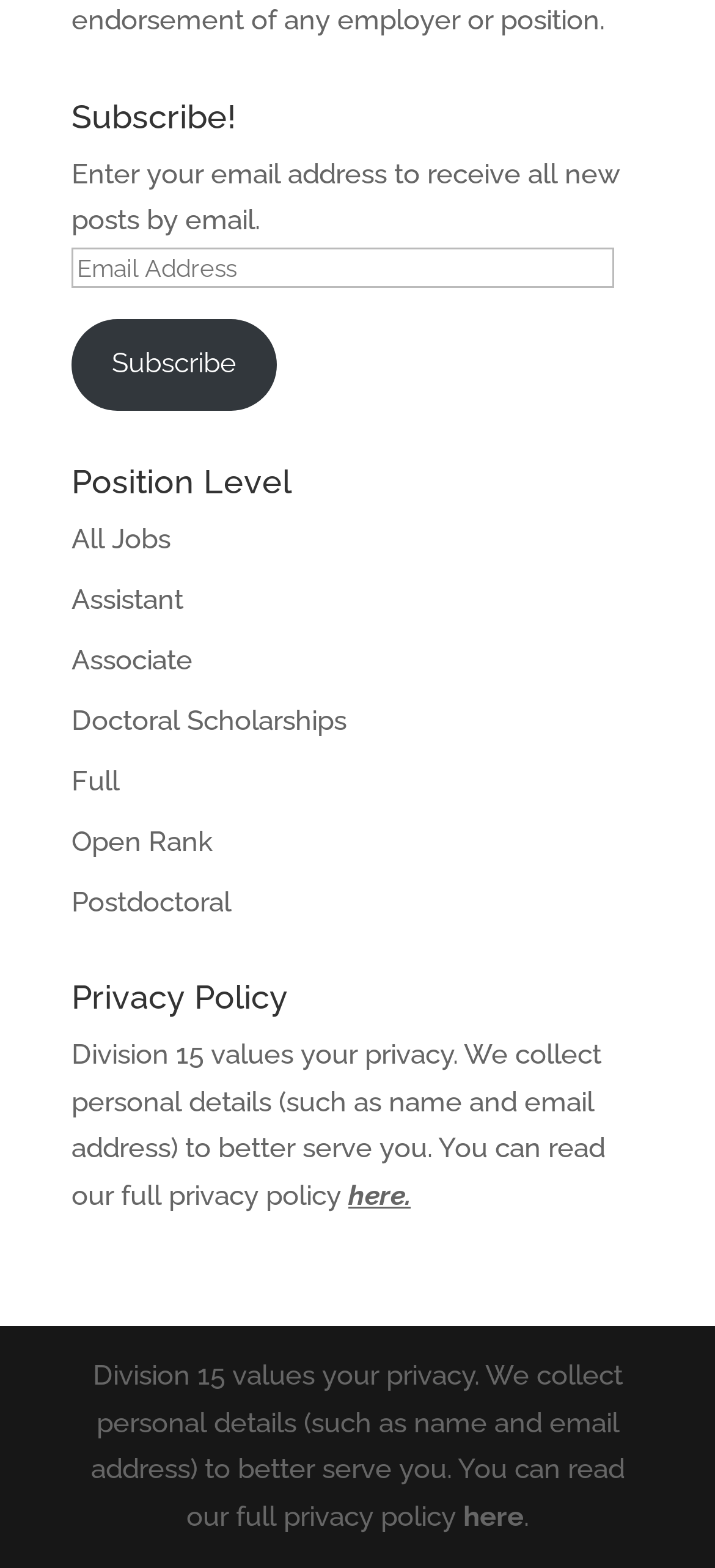Please locate the bounding box coordinates of the region I need to click to follow this instruction: "View all jobs".

[0.1, 0.333, 0.238, 0.354]